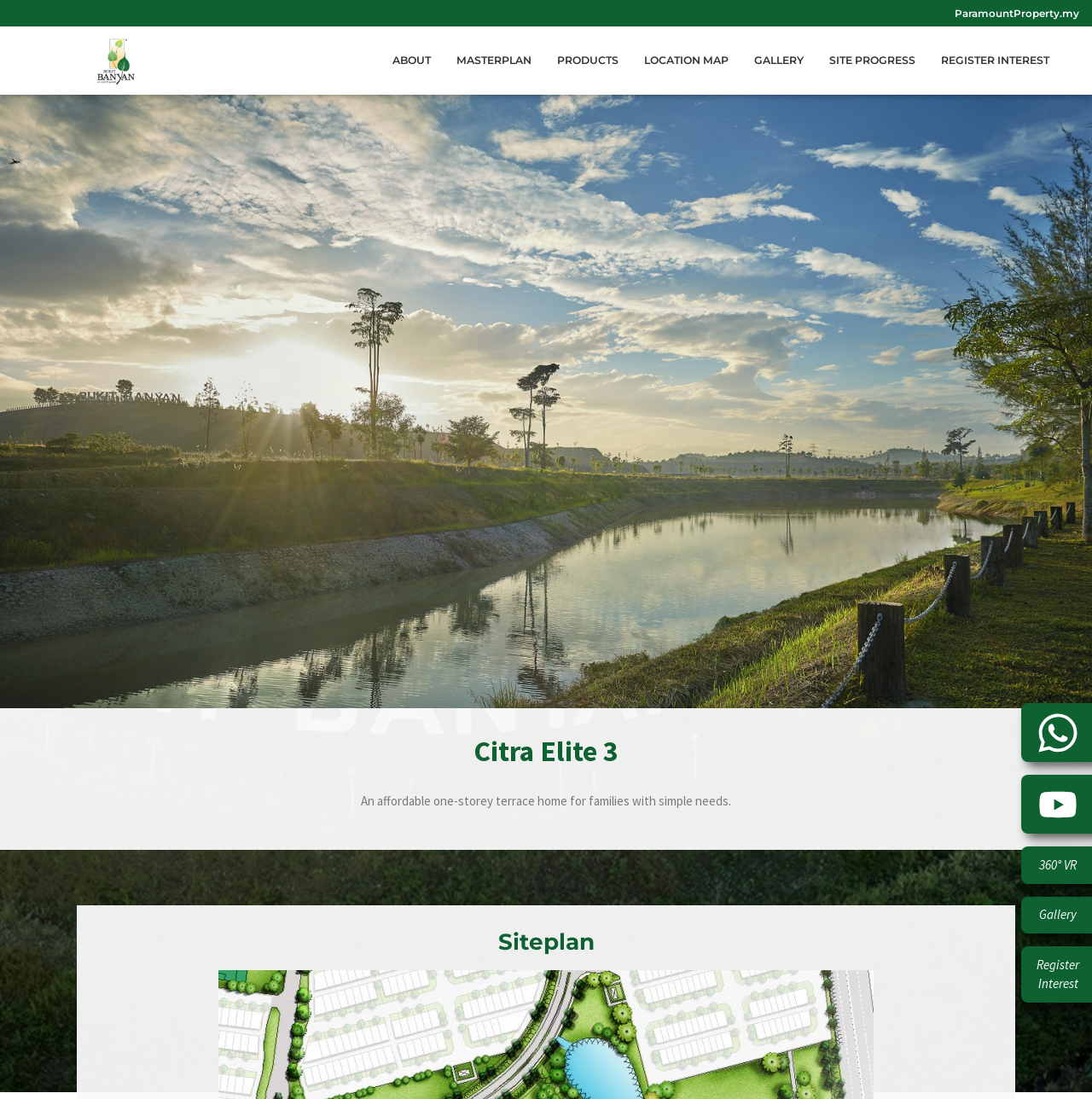Provide a single word or phrase answer to the question: 
What is the section below the main navigation?

Siteplan